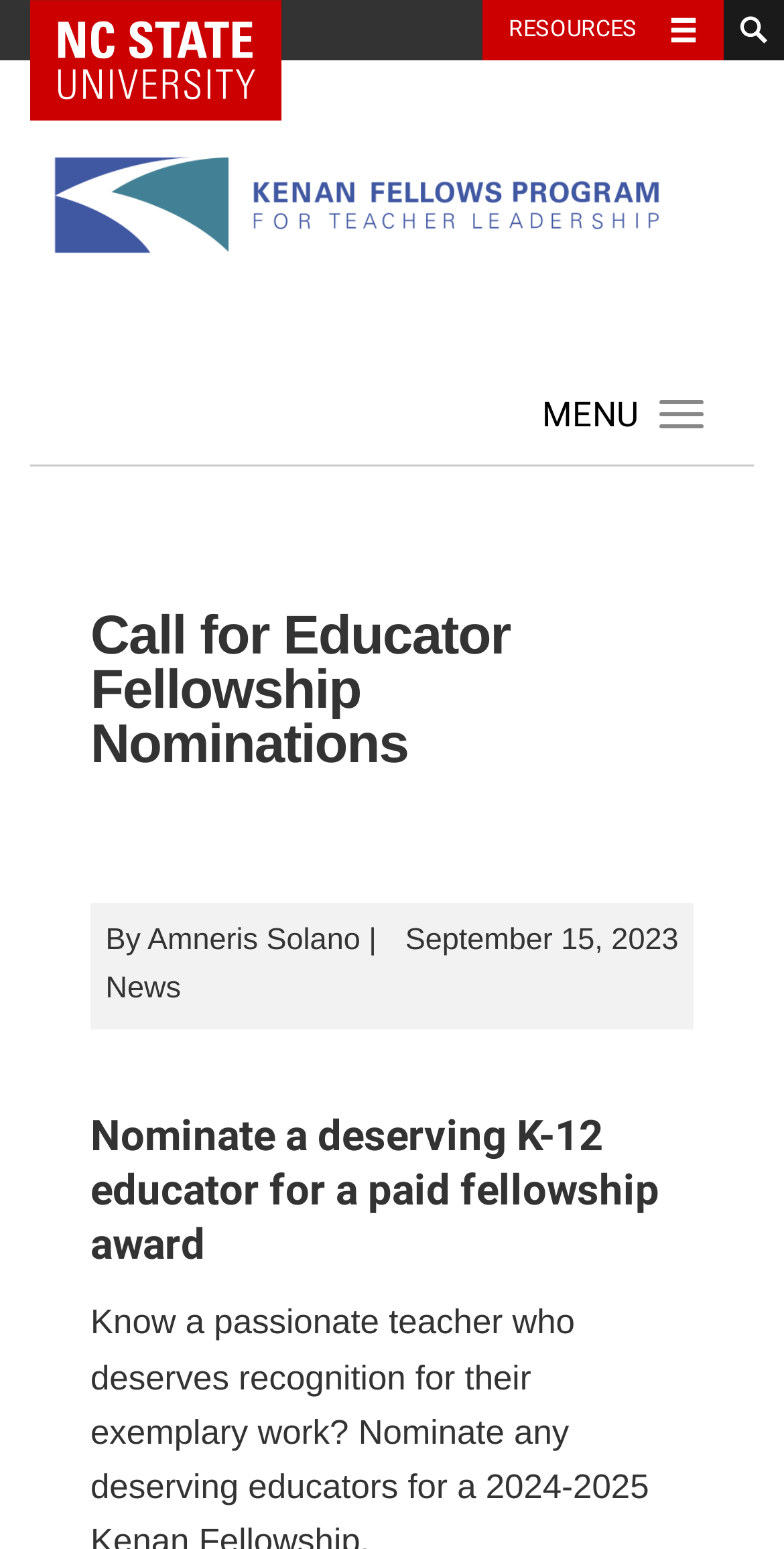Explain the webpage in detail, including its primary components.

The webpage is about the Kenan Fellows Program, specifically a call for nominations for a paid K-12 educator fellowship award. At the top of the page, there is a navigation bar with links to "NC State Home" and "Toggle resources", as well as a search bar. Below the navigation bar, there is a prominent link to the "KENAN FELLOWS PROGRAM".

On the left side of the page, there is a menu toggle button. When clicked, it reveals a section with a heading that reads "Call for Educator Fellowship Nominations". Below this heading, there is a byline "By Amneris Solano" and a timestamp "September 15, 2023". The section also contains a label "News".

The main content of the page is a heading that encourages users to "Nominate a deserving K-12 educator for a paid fellowship award". This heading is positioned below the byline and timestamp. Overall, the page has a simple and clean layout, with clear headings and concise text.